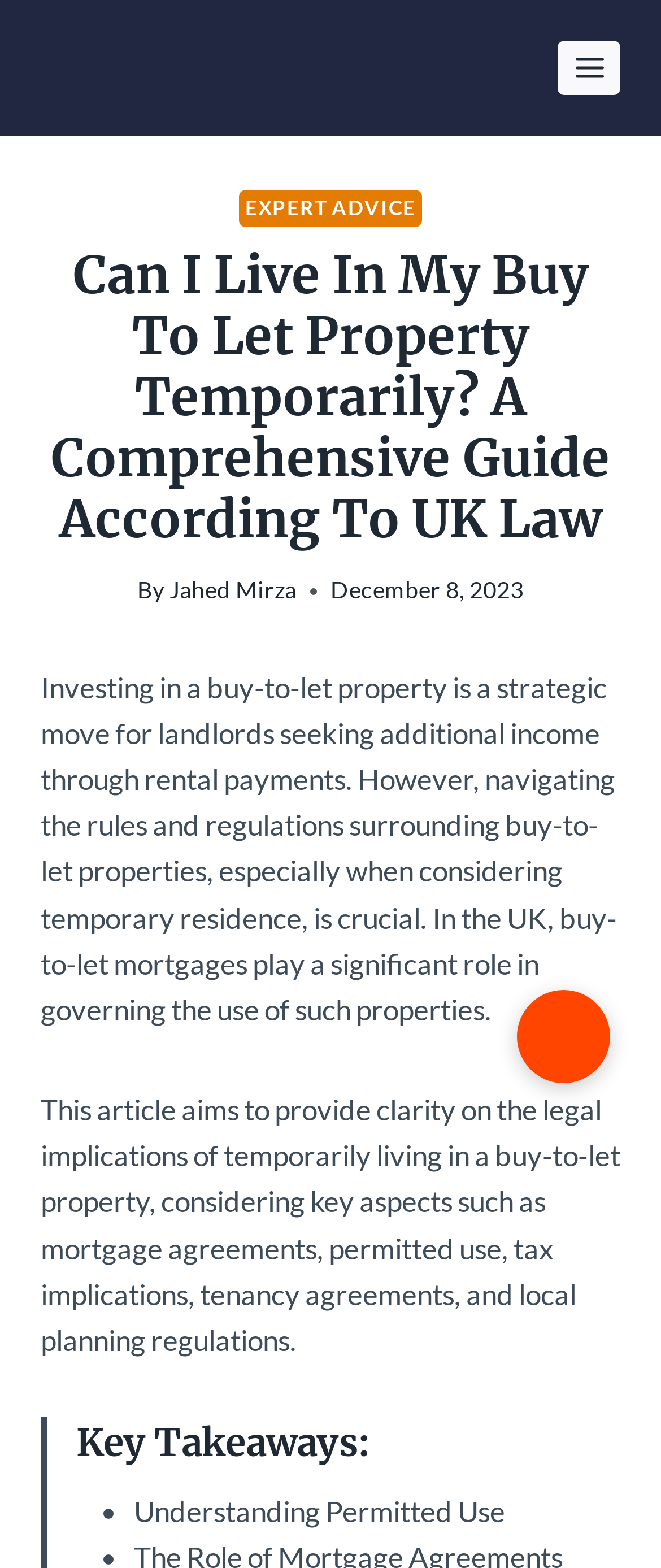Identify the bounding box for the UI element described as: "Toggle Menu". Ensure the coordinates are four float numbers between 0 and 1, formatted as [left, top, right, bottom].

[0.844, 0.026, 0.938, 0.06]